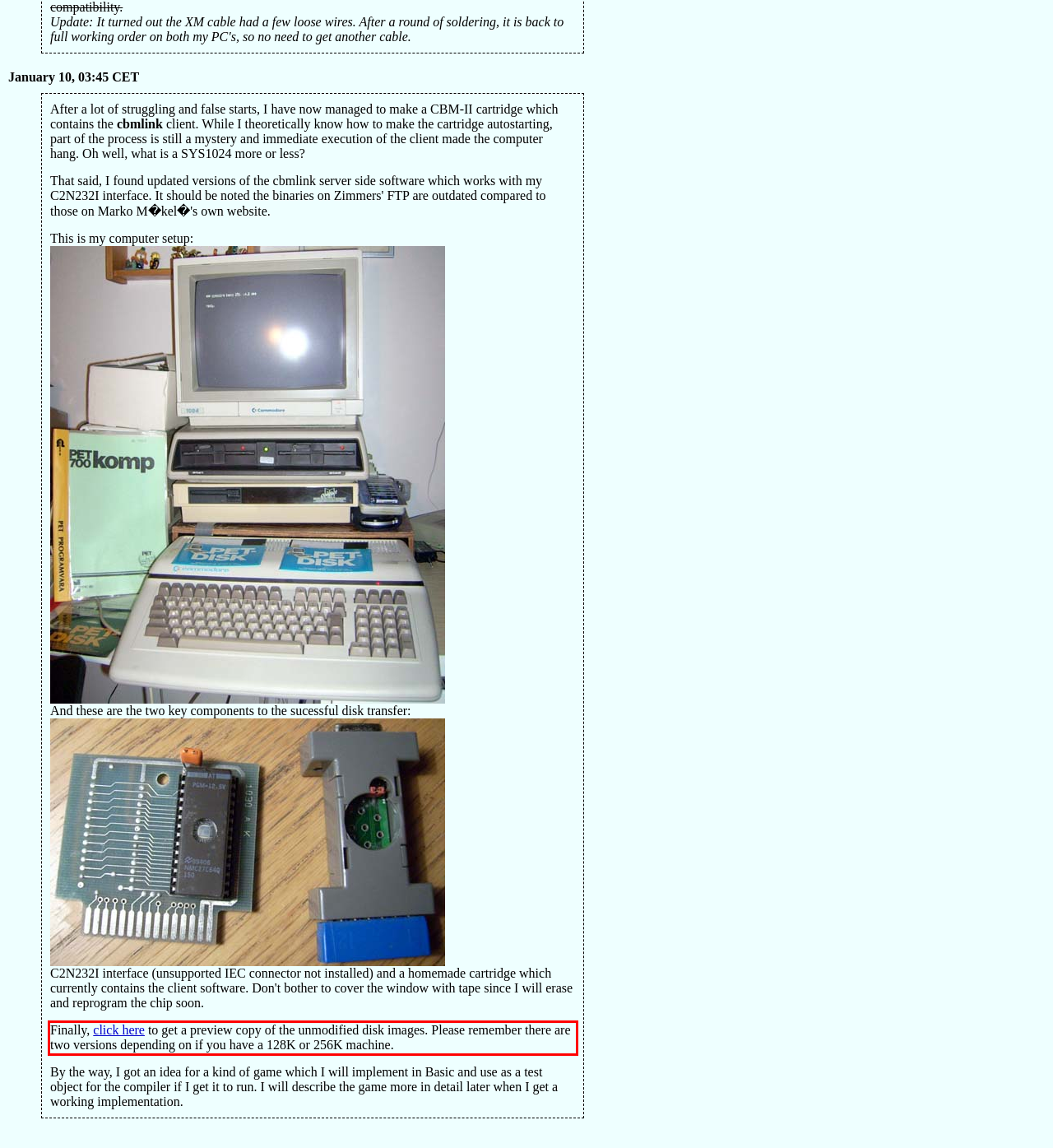Extract and provide the text found inside the red rectangle in the screenshot of the webpage.

Finally, click here to get a preview copy of the unmodified disk images. Please remember there are two versions depending on if you have a 128K or 256K machine.